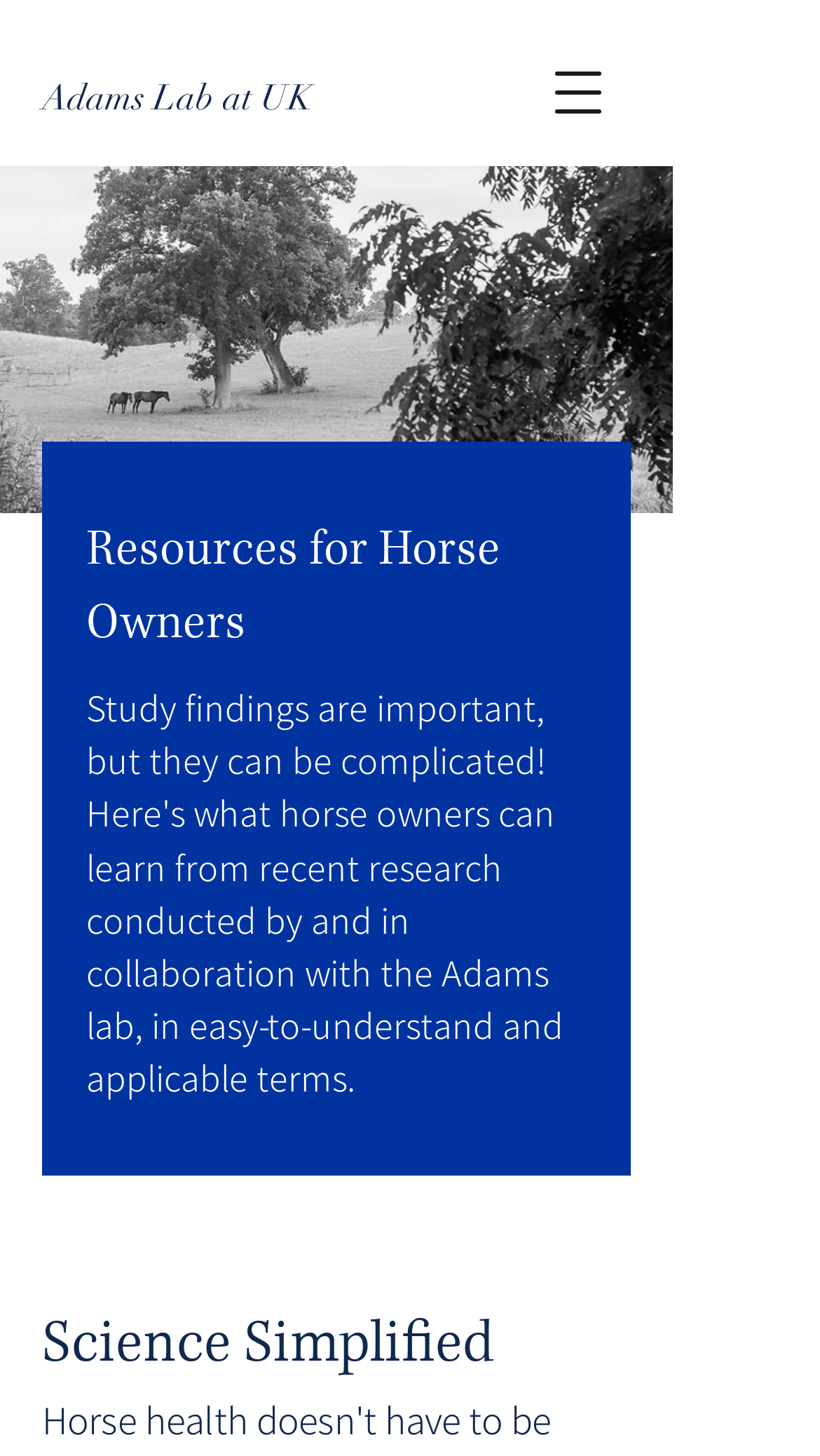Determine the bounding box coordinates for the HTML element described here: "Adams Lab at UK".

[0.051, 0.045, 0.413, 0.09]